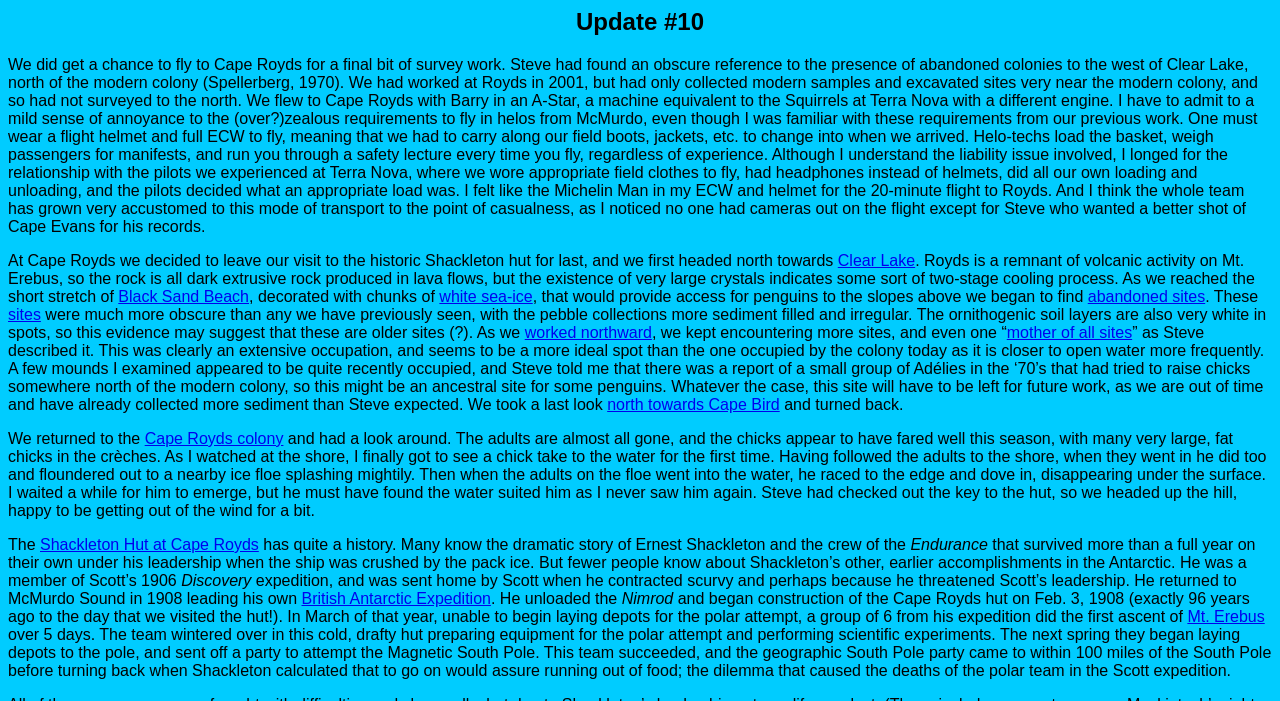Identify the bounding box coordinates of the element that should be clicked to fulfill this task: "Read more about Mt. Erebus". The coordinates should be provided as four float numbers between 0 and 1, i.e., [left, top, right, bottom].

[0.928, 0.867, 0.988, 0.891]